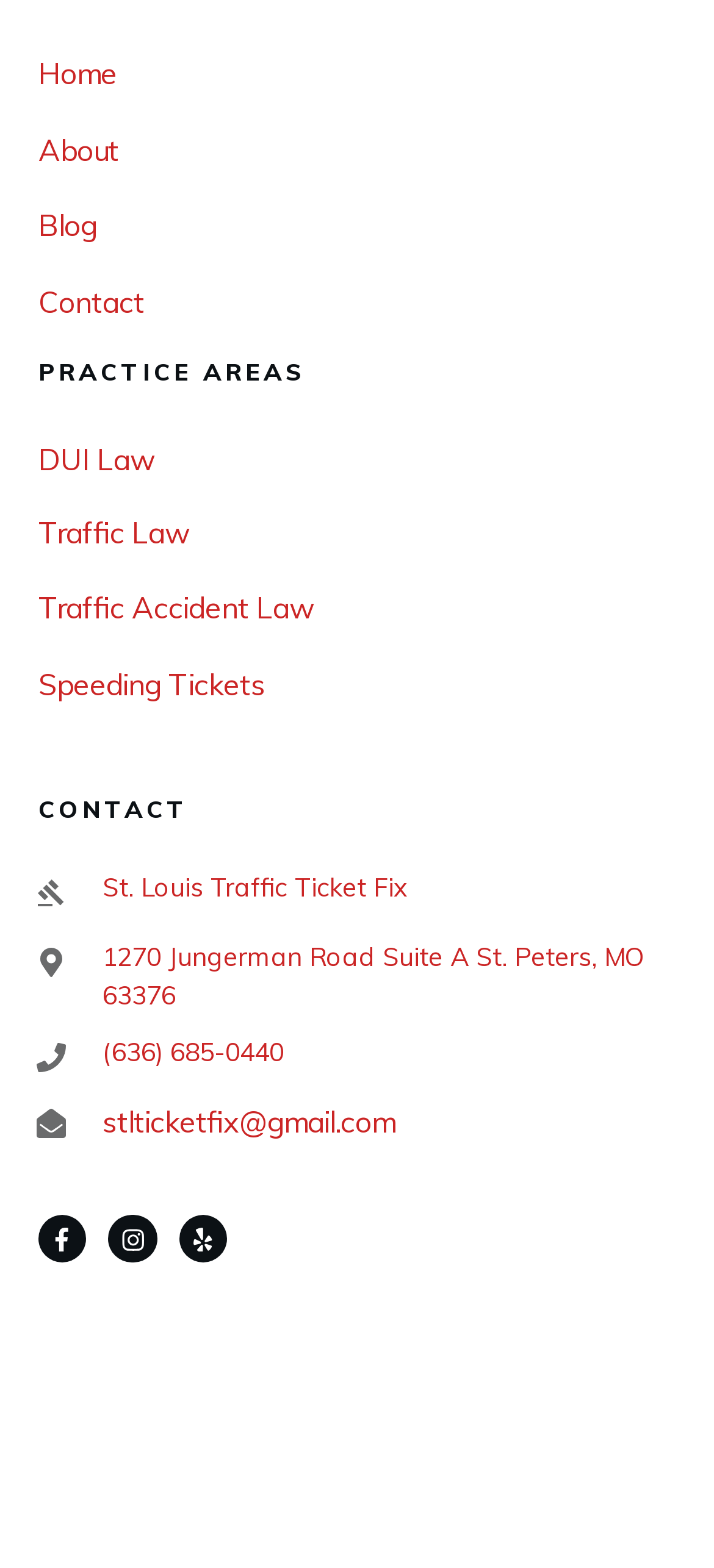Using the description: "About", identify the bounding box of the corresponding UI element in the screenshot.

[0.054, 0.081, 0.167, 0.108]